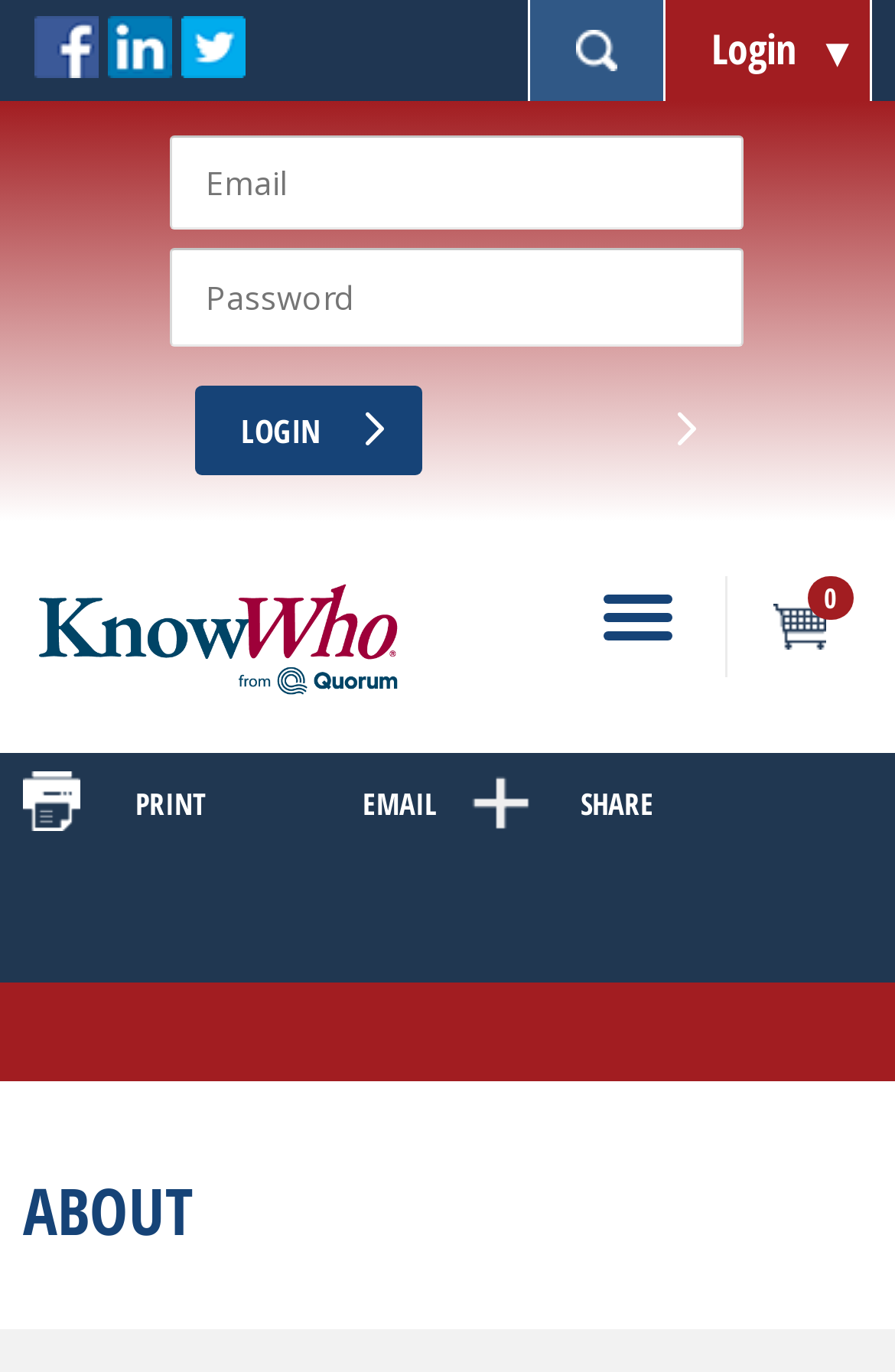Find the bounding box coordinates for the area you need to click to carry out the instruction: "Visit the Facebook page". The coordinates should be four float numbers between 0 and 1, indicated as [left, top, right, bottom].

[0.038, 0.012, 0.11, 0.059]